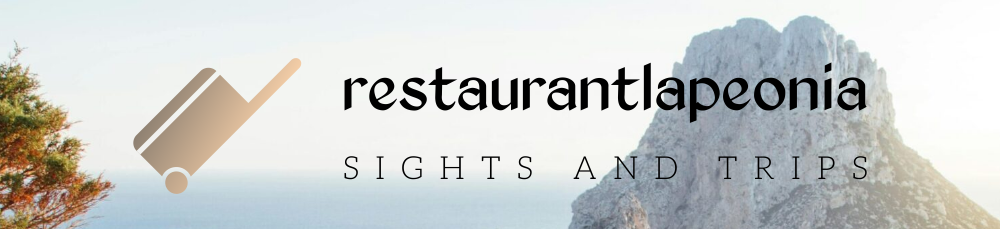Please examine the image and provide a detailed answer to the question: What is the tagline of restaurantlapeonia?

The tagline 'SIGHTS AND TRIPS' is displayed alongside the name 'restaurantlapeonia', emphasizing the site's dedication to travel experiences and exploration.